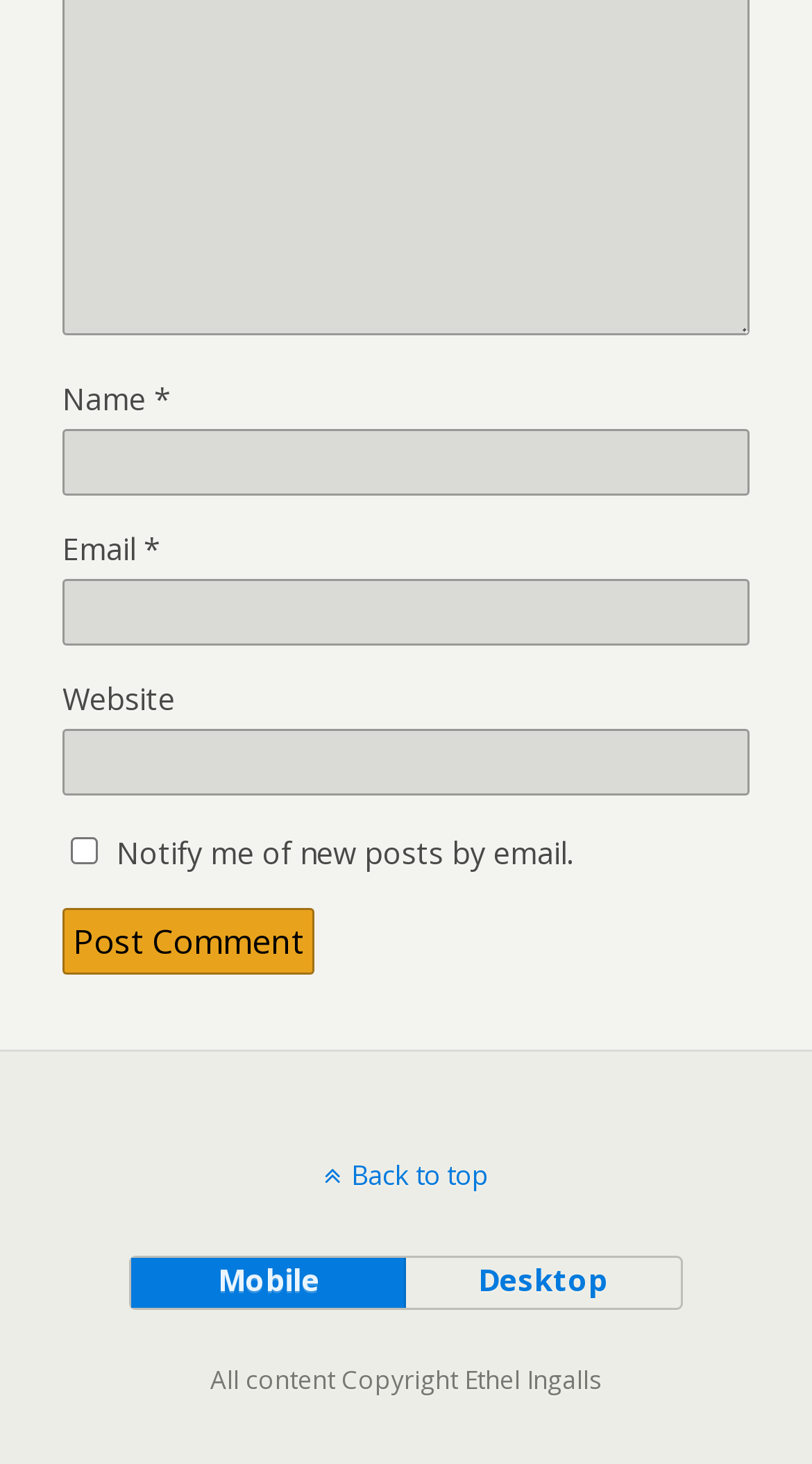Locate the bounding box coordinates for the element described below: "parent_node: Email * aria-describedby="email-notes" name="email"". The coordinates must be four float values between 0 and 1, formatted as [left, top, right, bottom].

[0.077, 0.395, 0.923, 0.441]